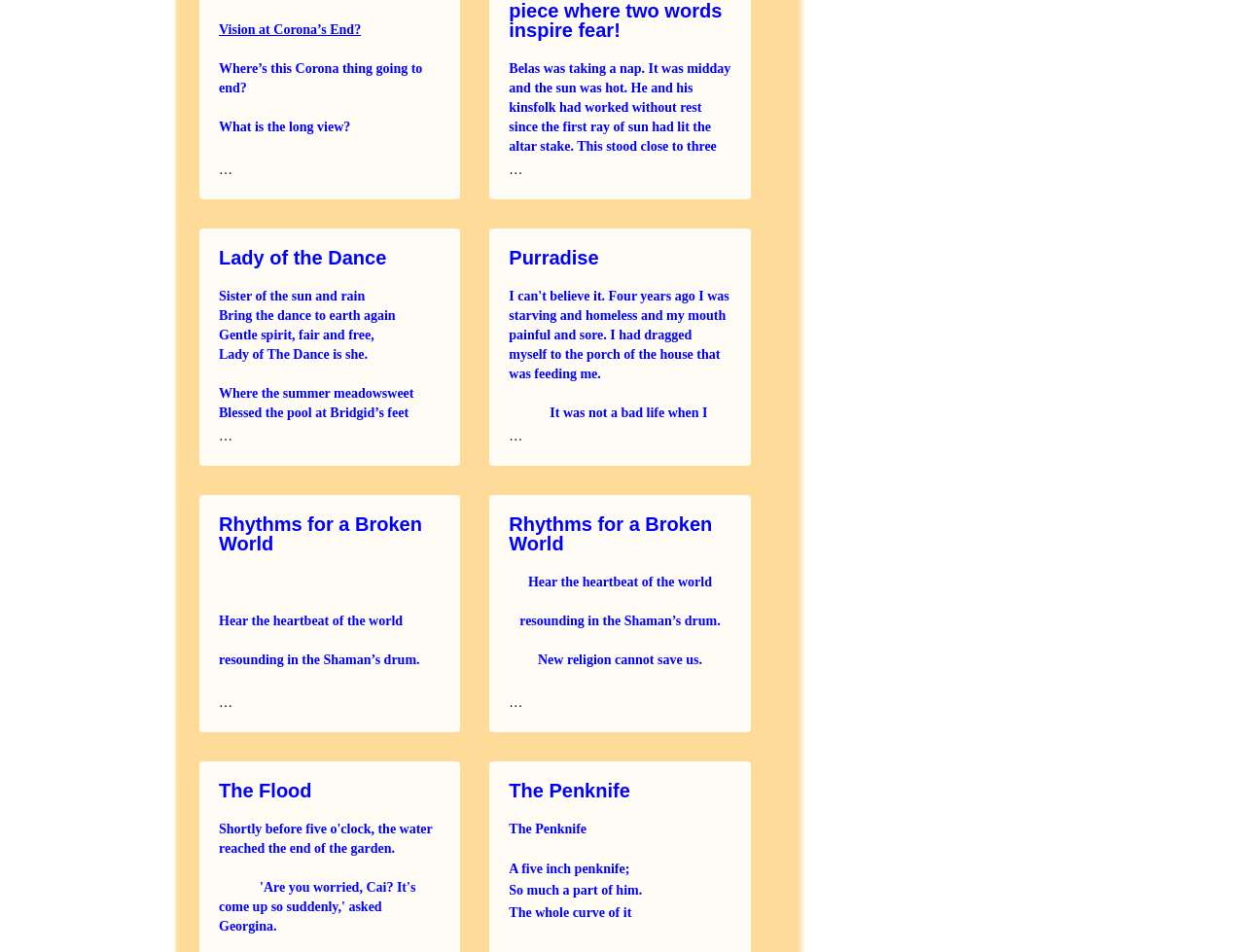Given the description The Penknife, predict the bounding box coordinates of the UI element. Ensure the coordinates are in the format (top-left x, top-left y, bottom-right x, bottom-right y) and all values are between 0 and 1.

[0.409, 0.819, 0.506, 0.841]